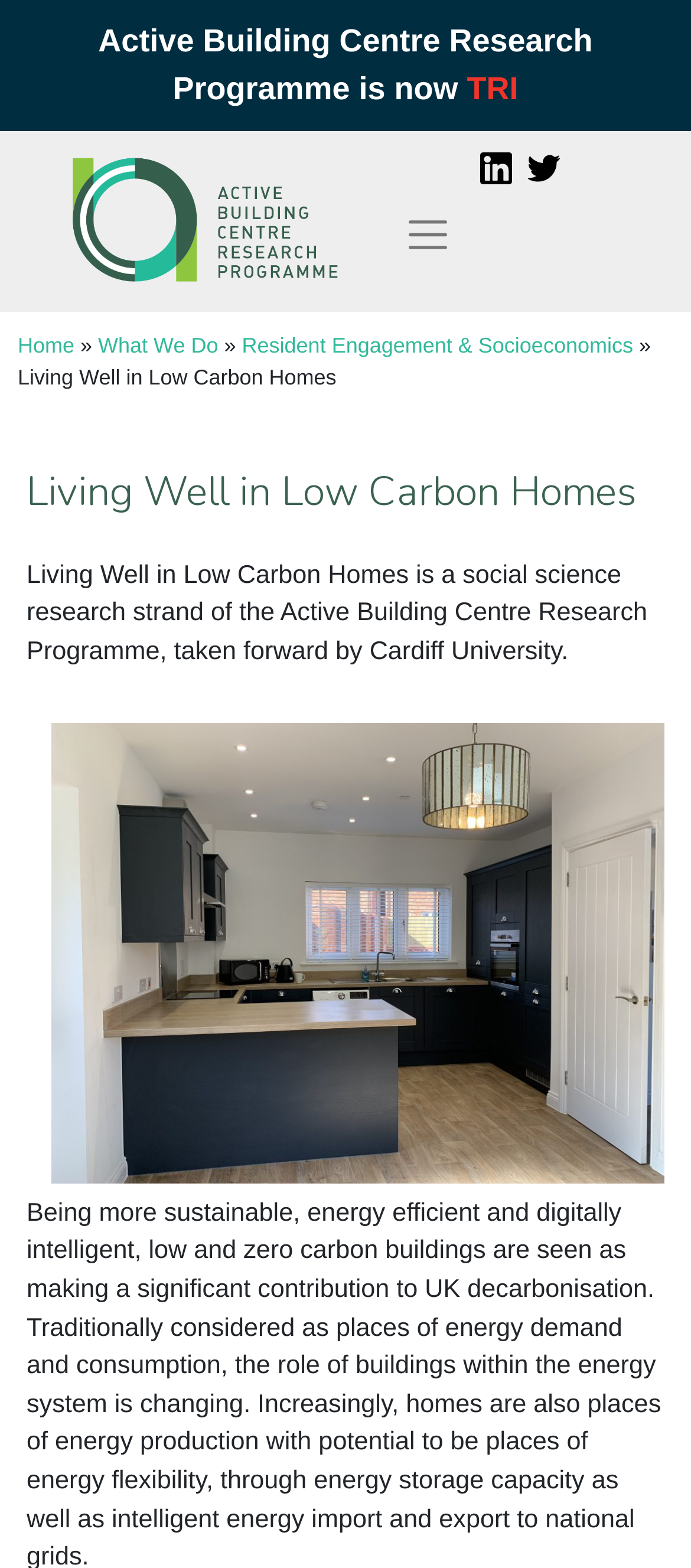Determine the bounding box coordinates of the region that needs to be clicked to achieve the task: "Toggle navigation".

[0.556, 0.13, 0.681, 0.169]